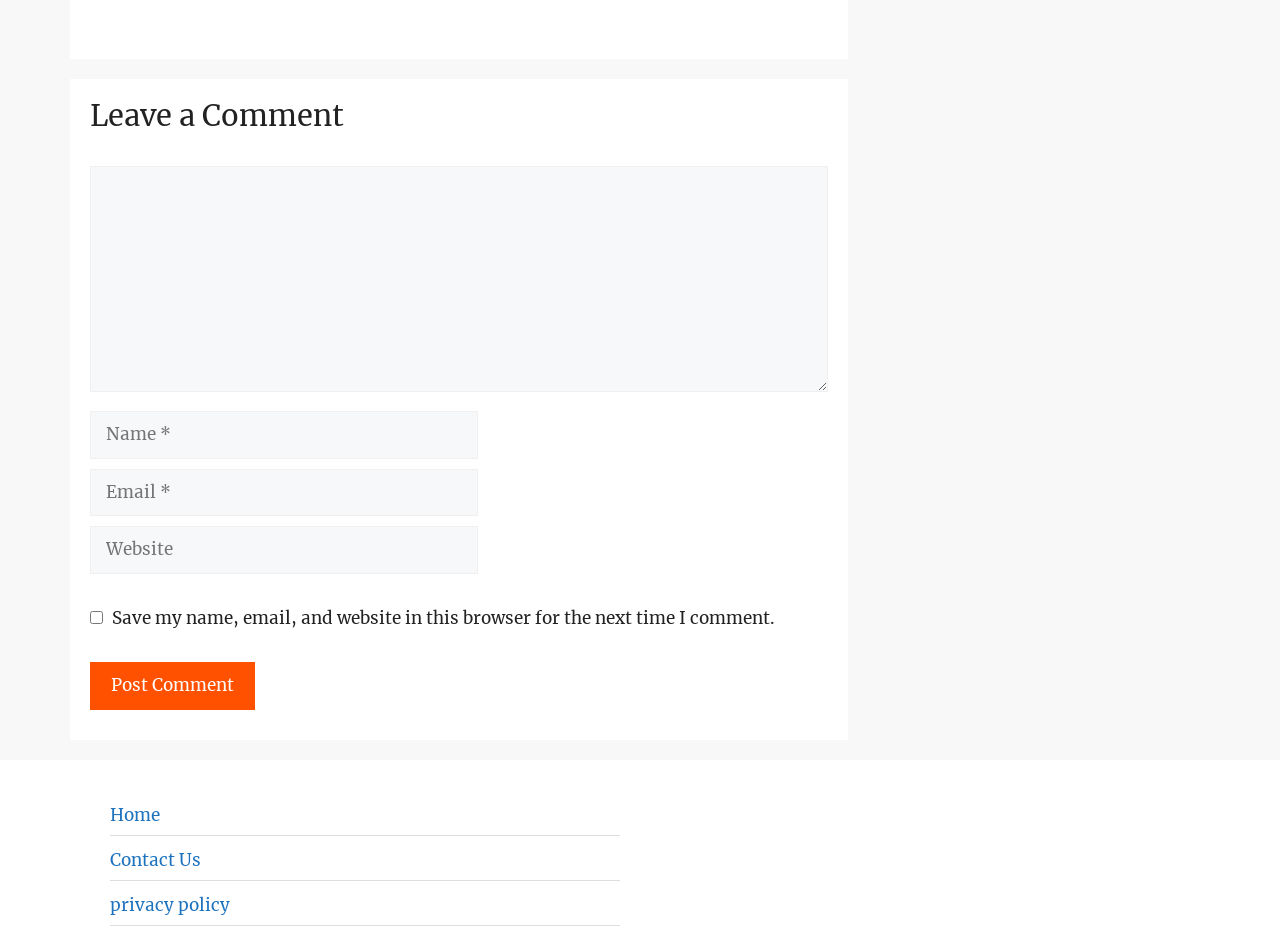How many links are there at the bottom of the webpage?
Look at the image and answer with only one word or phrase.

Three